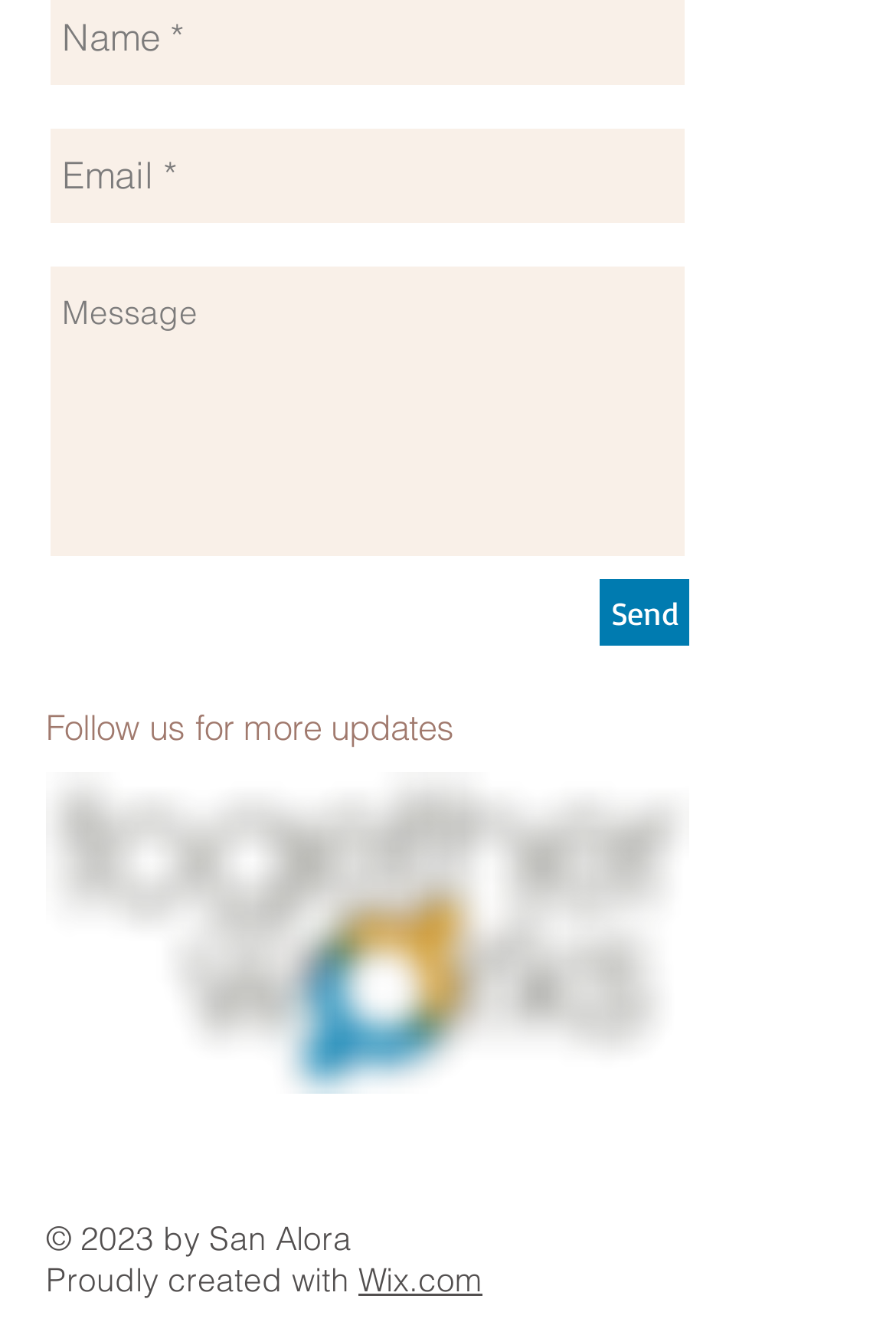What platform was used to create the website?
Please provide a single word or phrase as your answer based on the screenshot.

Wix